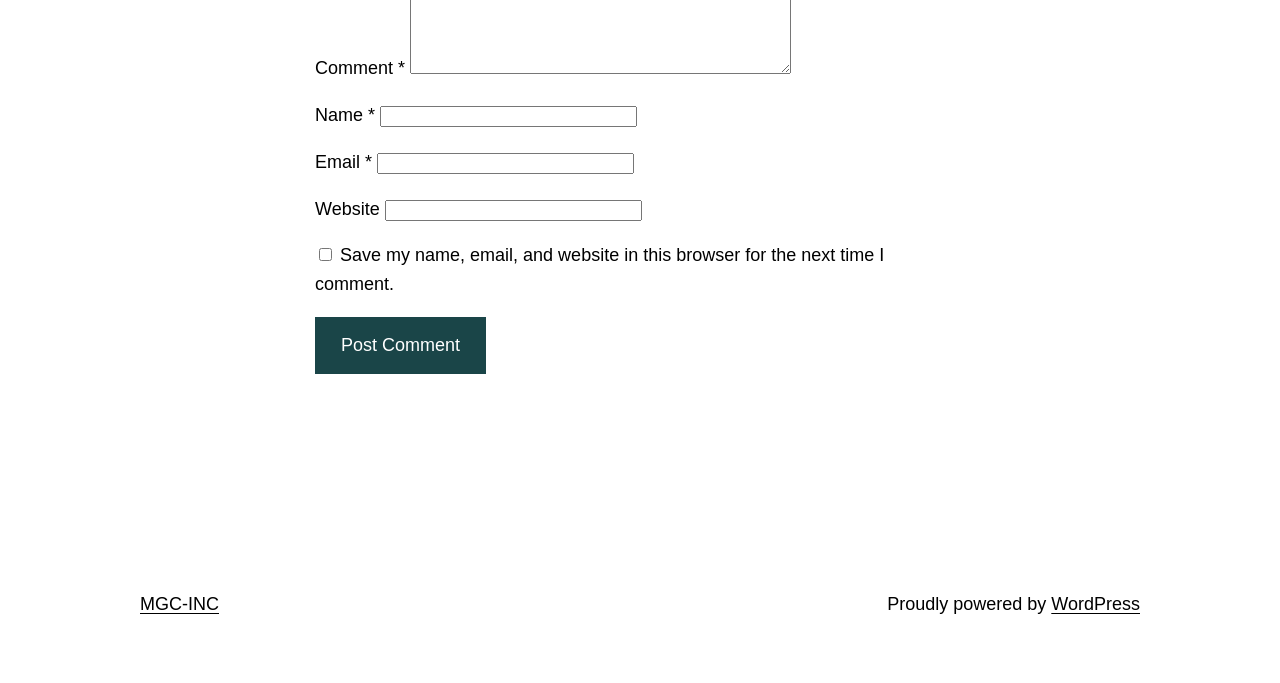Give a one-word or short-phrase answer to the following question: 
What is the label of the first textbox?

Name